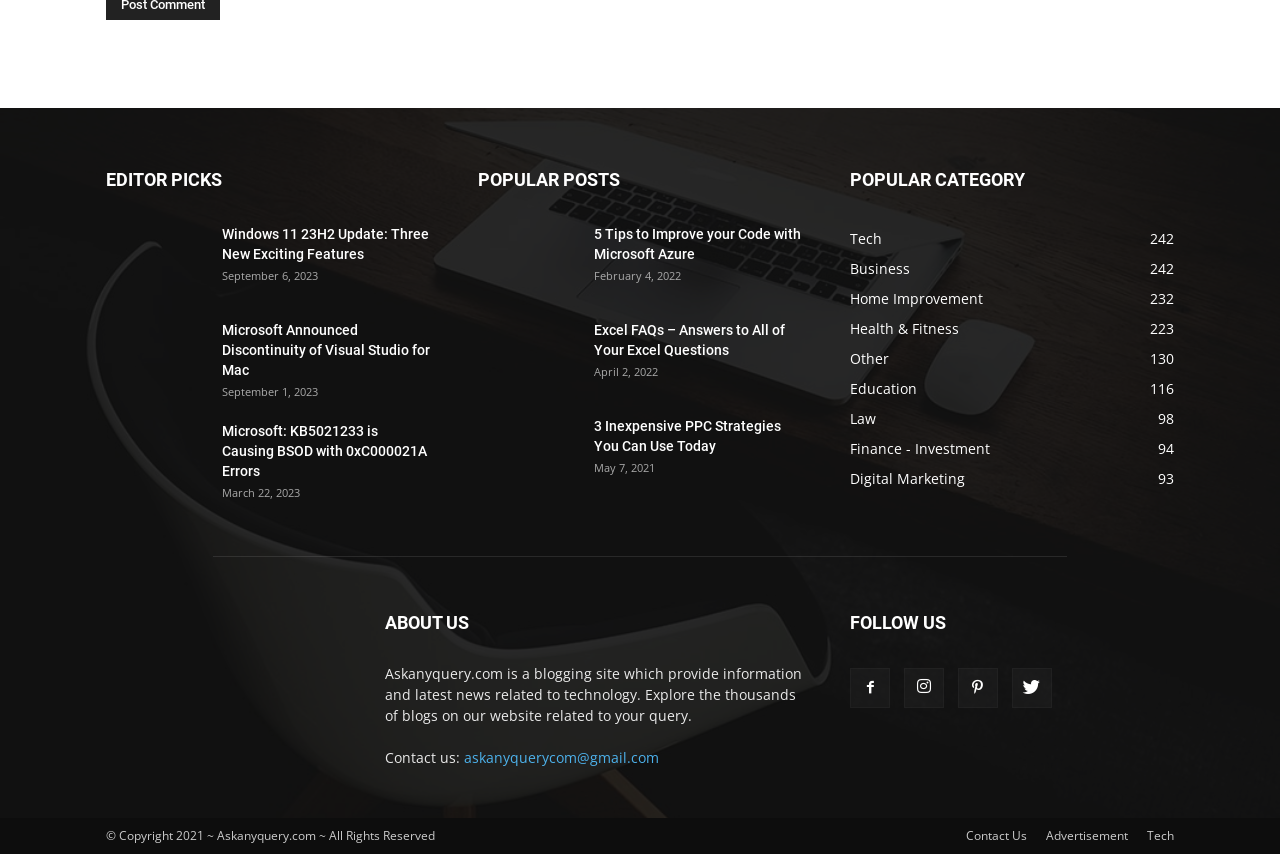Using the description: "Home Improvement232", identify the bounding box of the corresponding UI element in the screenshot.

[0.664, 0.338, 0.768, 0.361]